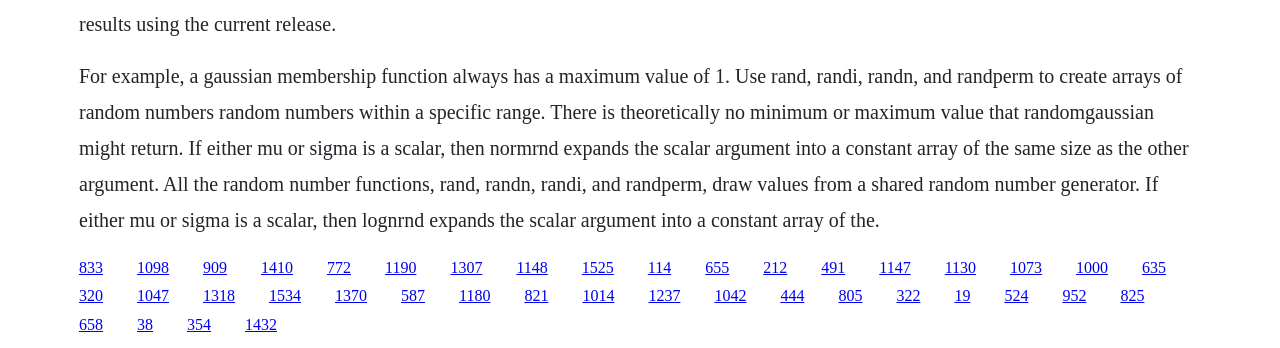What happens if either mu or sigma is a scalar in the normrnd function?
Utilize the image to construct a detailed and well-explained answer.

According to the text, 'If either mu or sigma is a scalar, then normrnd expands the scalar argument into a constant array of the same size as the other argument', which implies that if either mu or sigma is a scalar, the normrnd function expands it to a constant array.